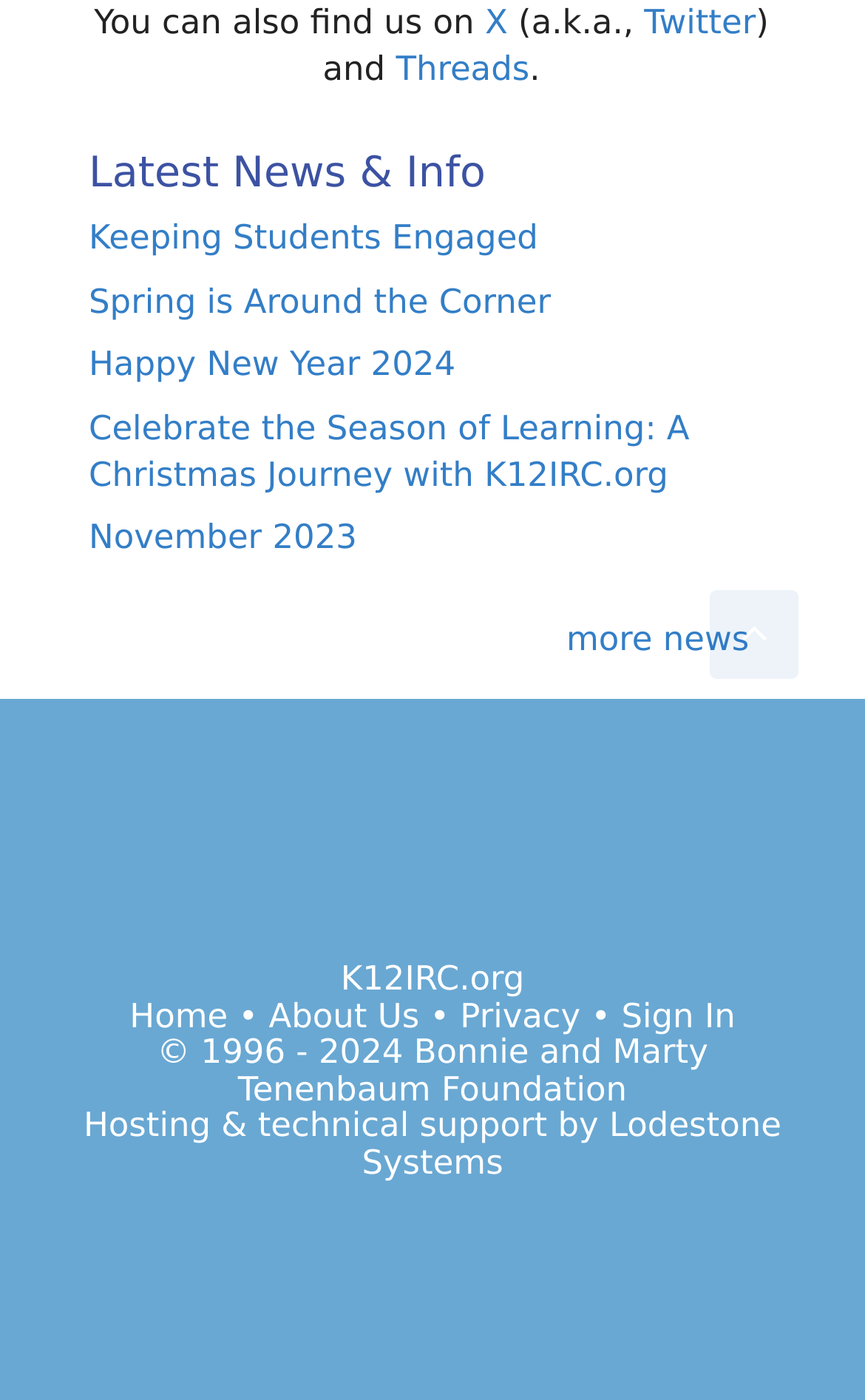Using the element description: "Happy New Year 2024", determine the bounding box coordinates for the specified UI element. The coordinates should be four float numbers between 0 and 1, [left, top, right, bottom].

[0.103, 0.246, 0.527, 0.275]